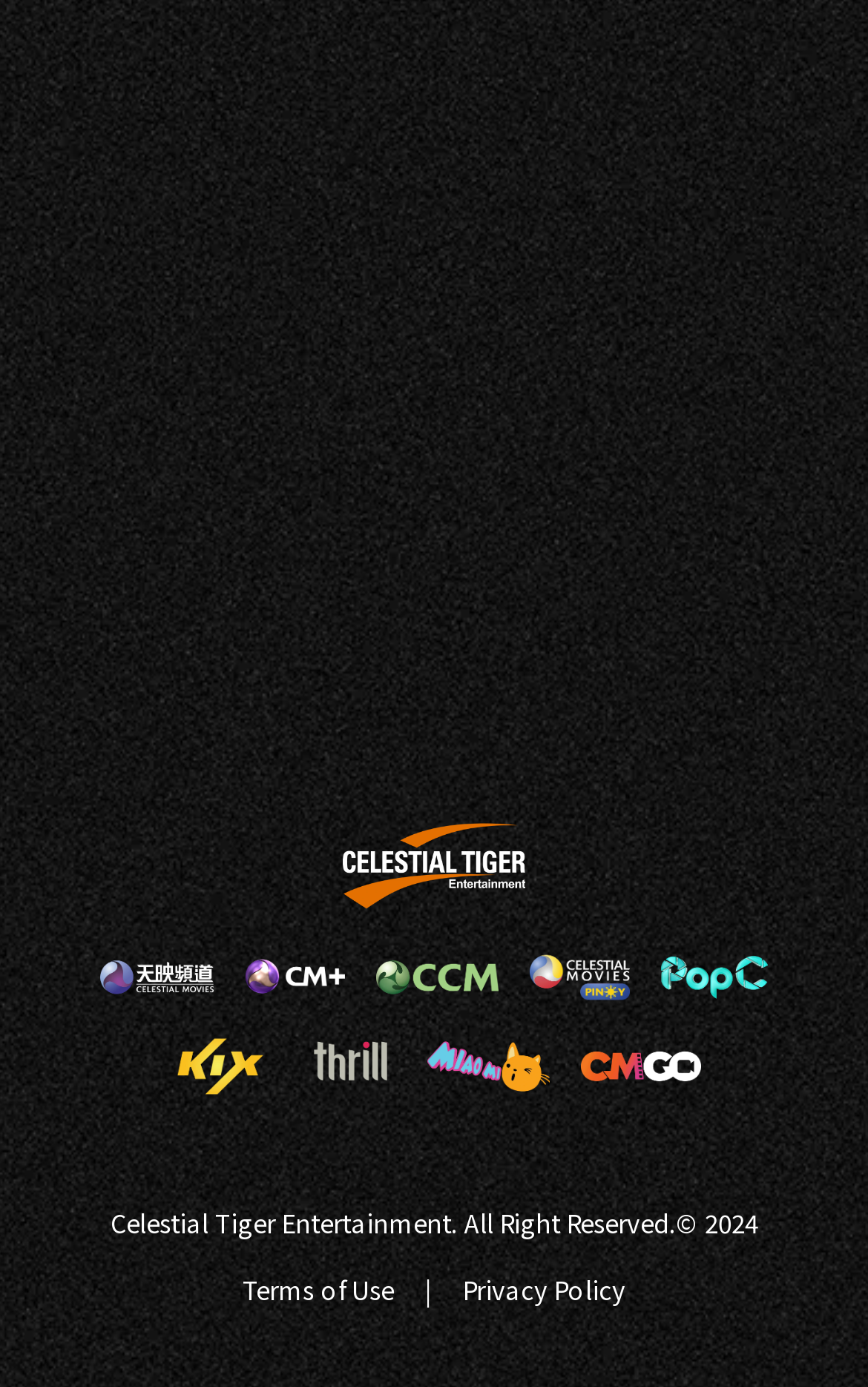What is the text at the bottom of the webpage?
Based on the image, give a one-word or short phrase answer.

Celestial Tiger Entertainment. All Right Reserved. 2024